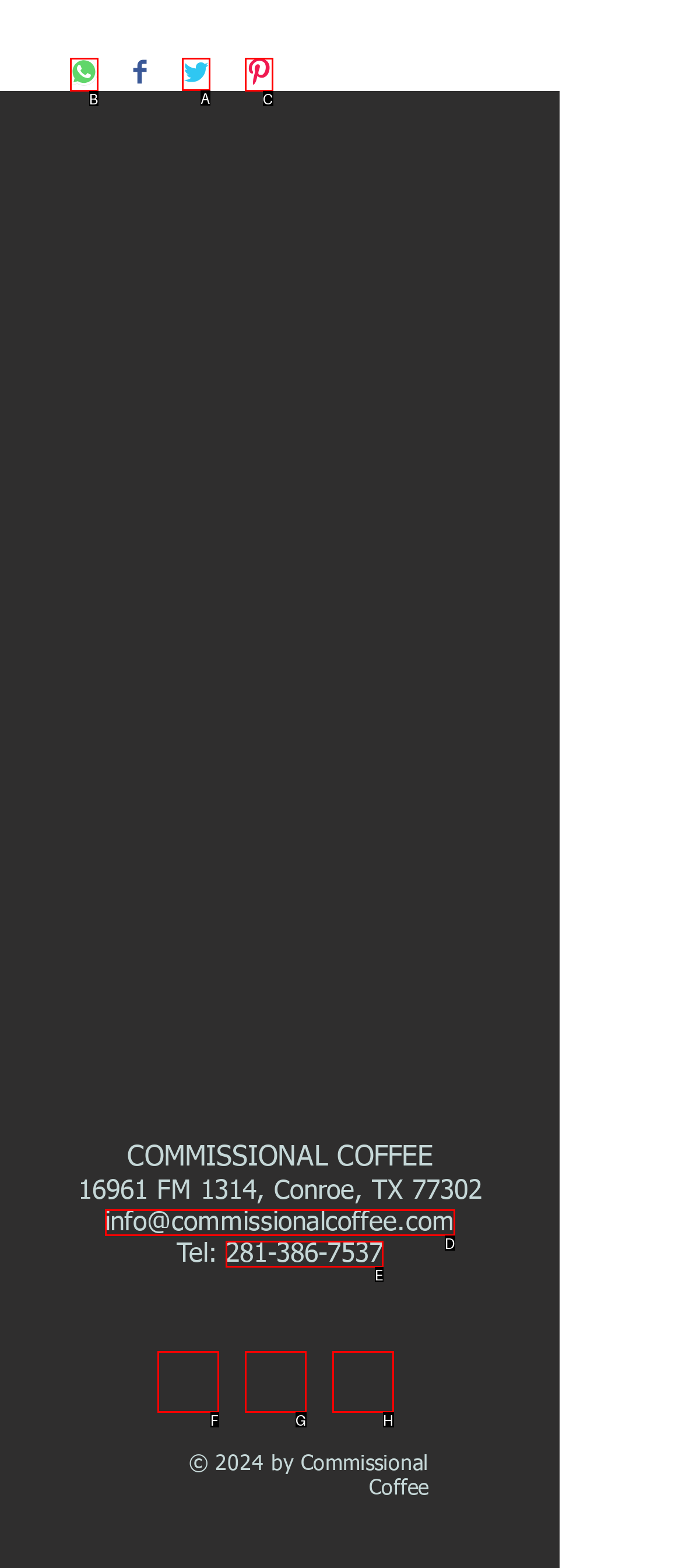To achieve the task: Share on Twitter, indicate the letter of the correct choice from the provided options.

A